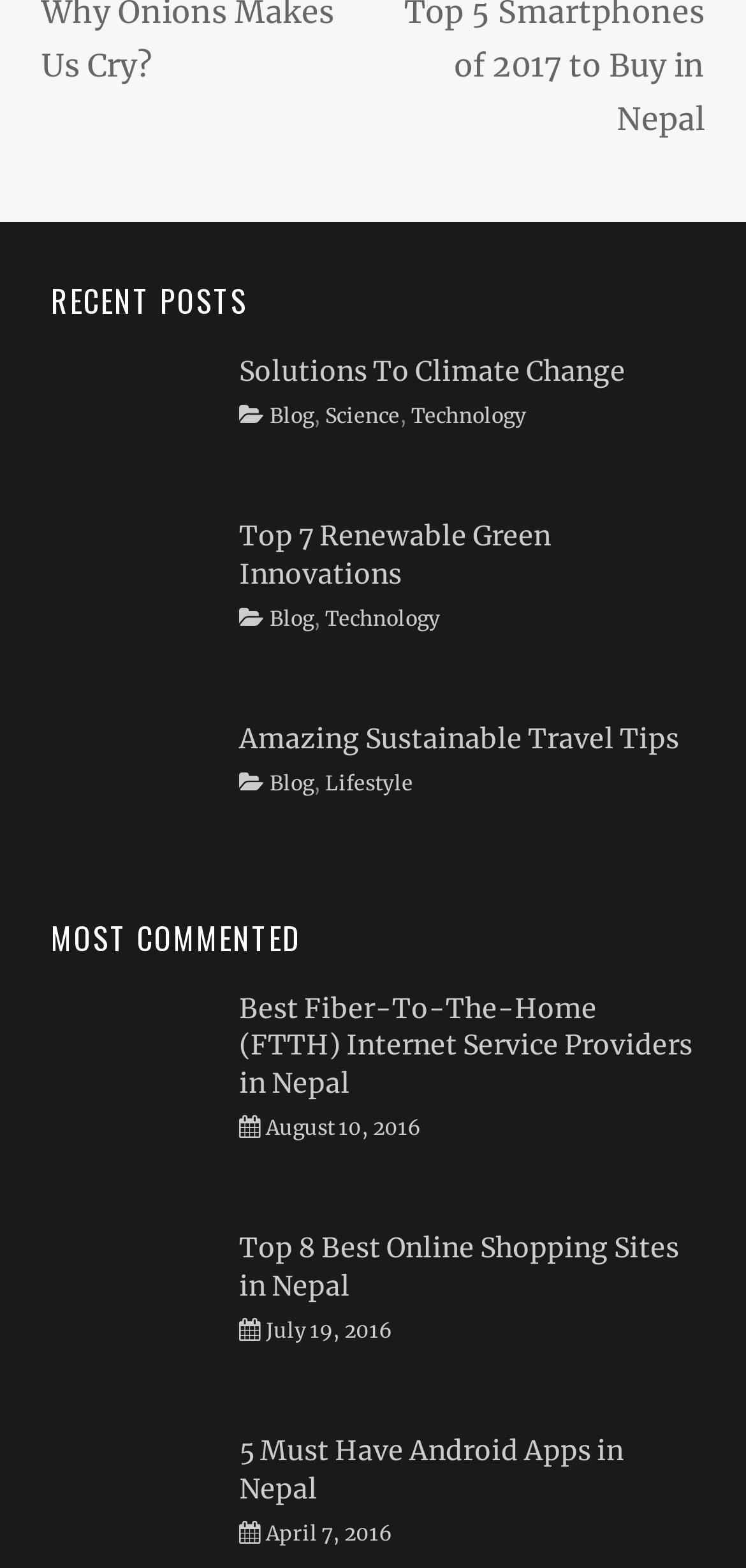Find and specify the bounding box coordinates that correspond to the clickable region for the instruction: "View the post about Renewable Energy Innovations".

[0.068, 0.348, 0.284, 0.37]